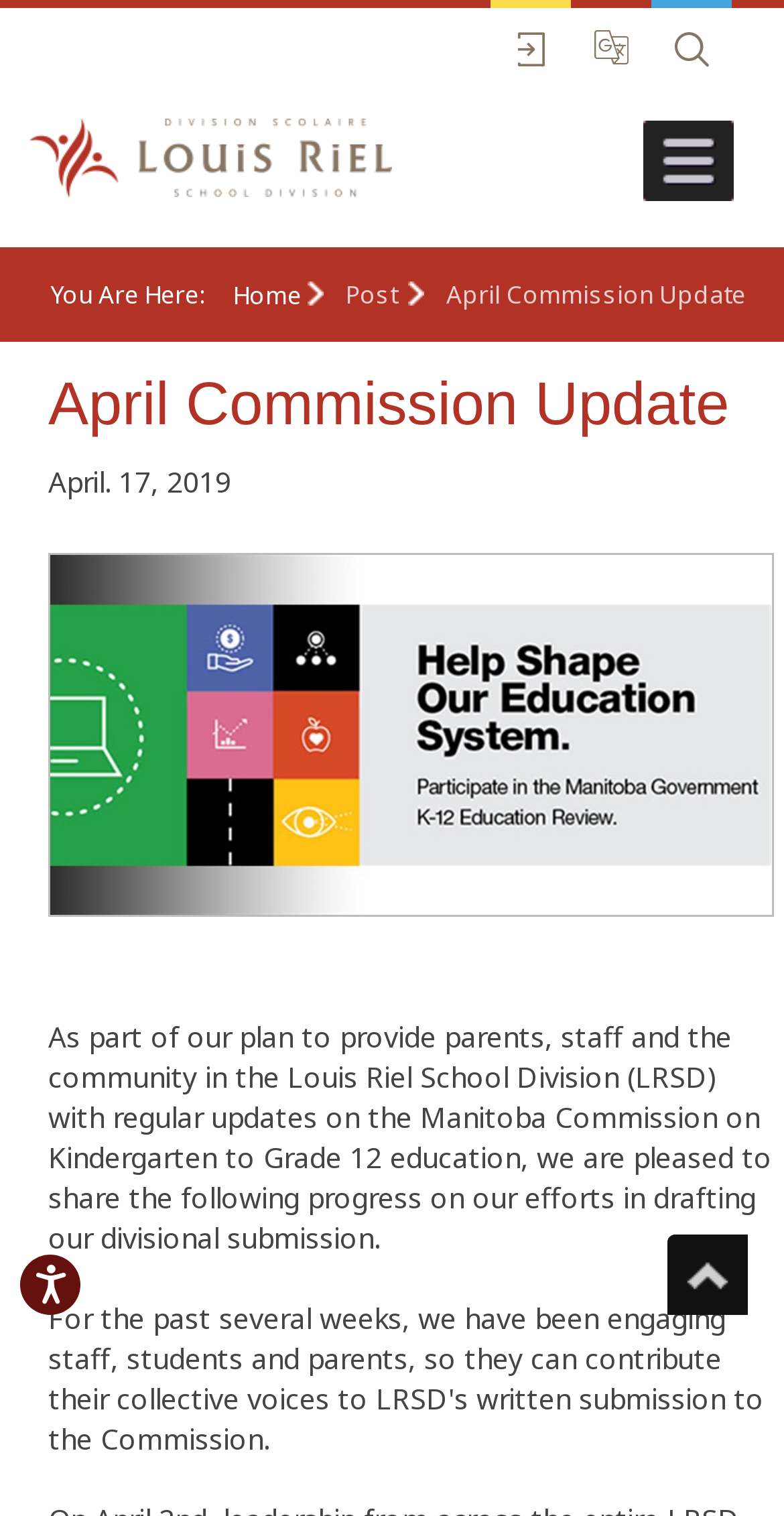Extract the text of the main heading from the webpage.

April Commission Update